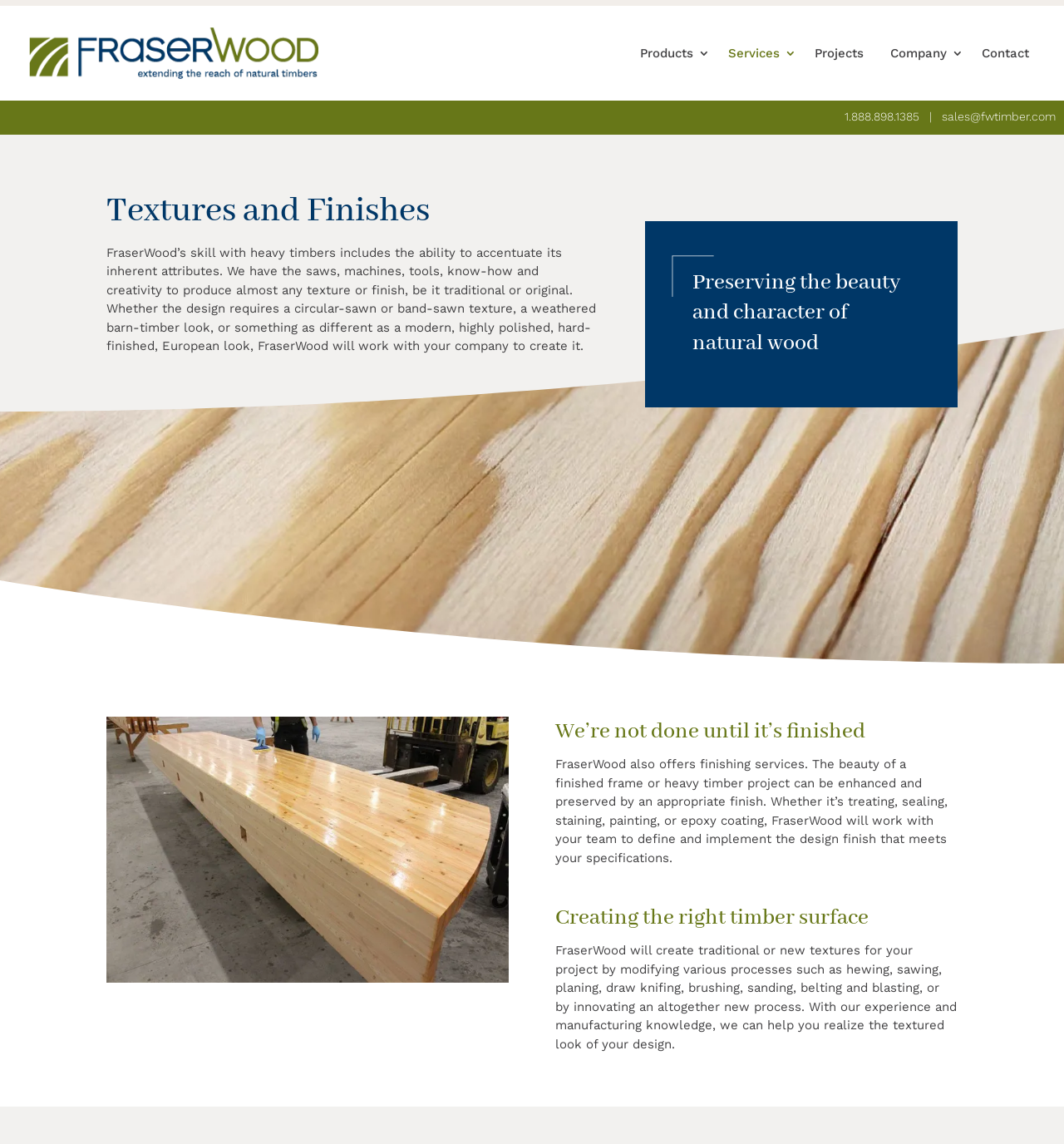Extract the bounding box coordinates for the UI element described by the text: "title="Go to Shane Hudson homepage"". The coordinates should be in the form of [left, top, right, bottom] with values between 0 and 1.

None